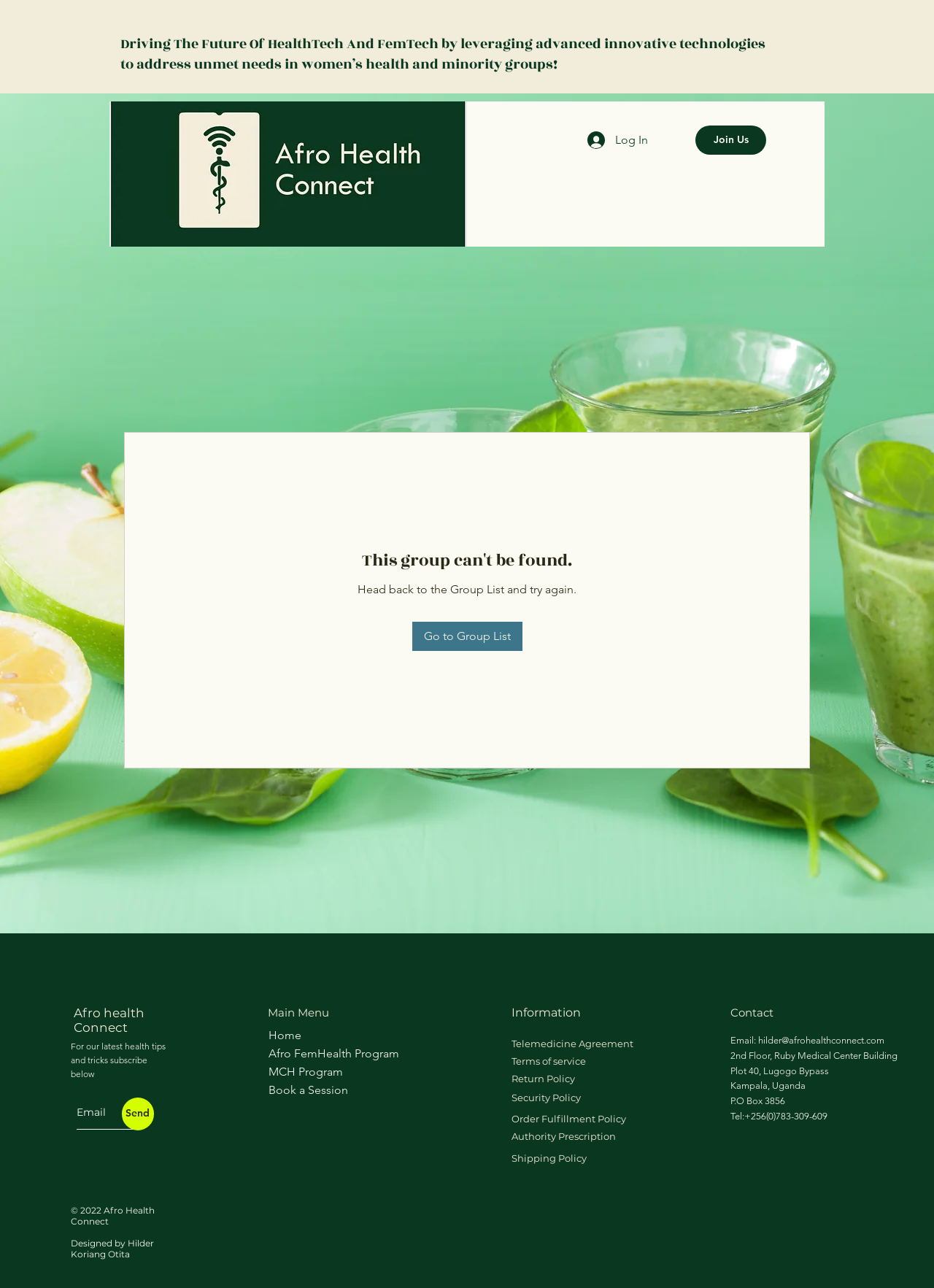Identify the bounding box coordinates of the specific part of the webpage to click to complete this instruction: "Join the group".

[0.745, 0.097, 0.82, 0.12]